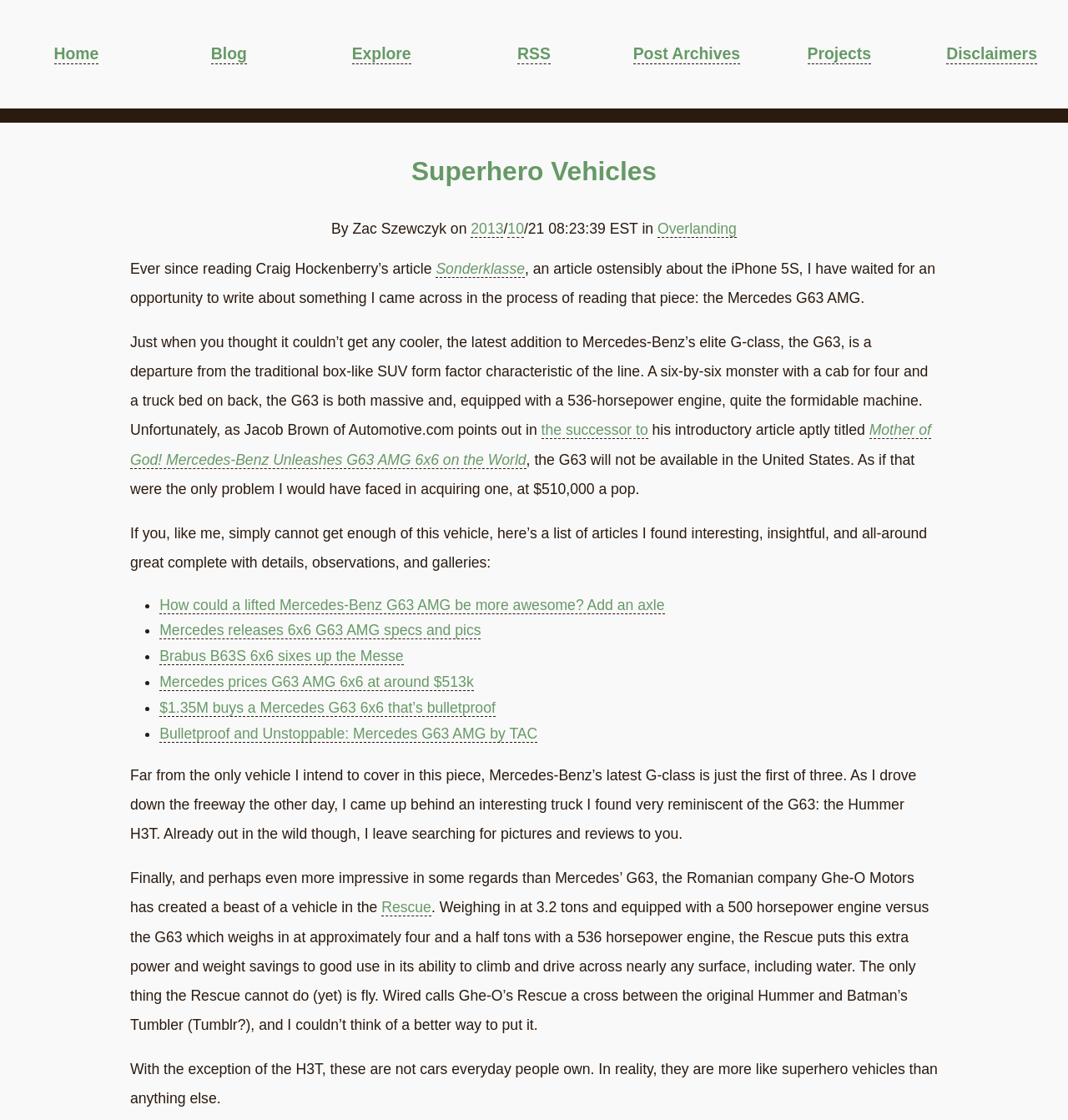Identify the bounding box for the described UI element: "Superhero Vehicles".

[0.385, 0.139, 0.615, 0.166]